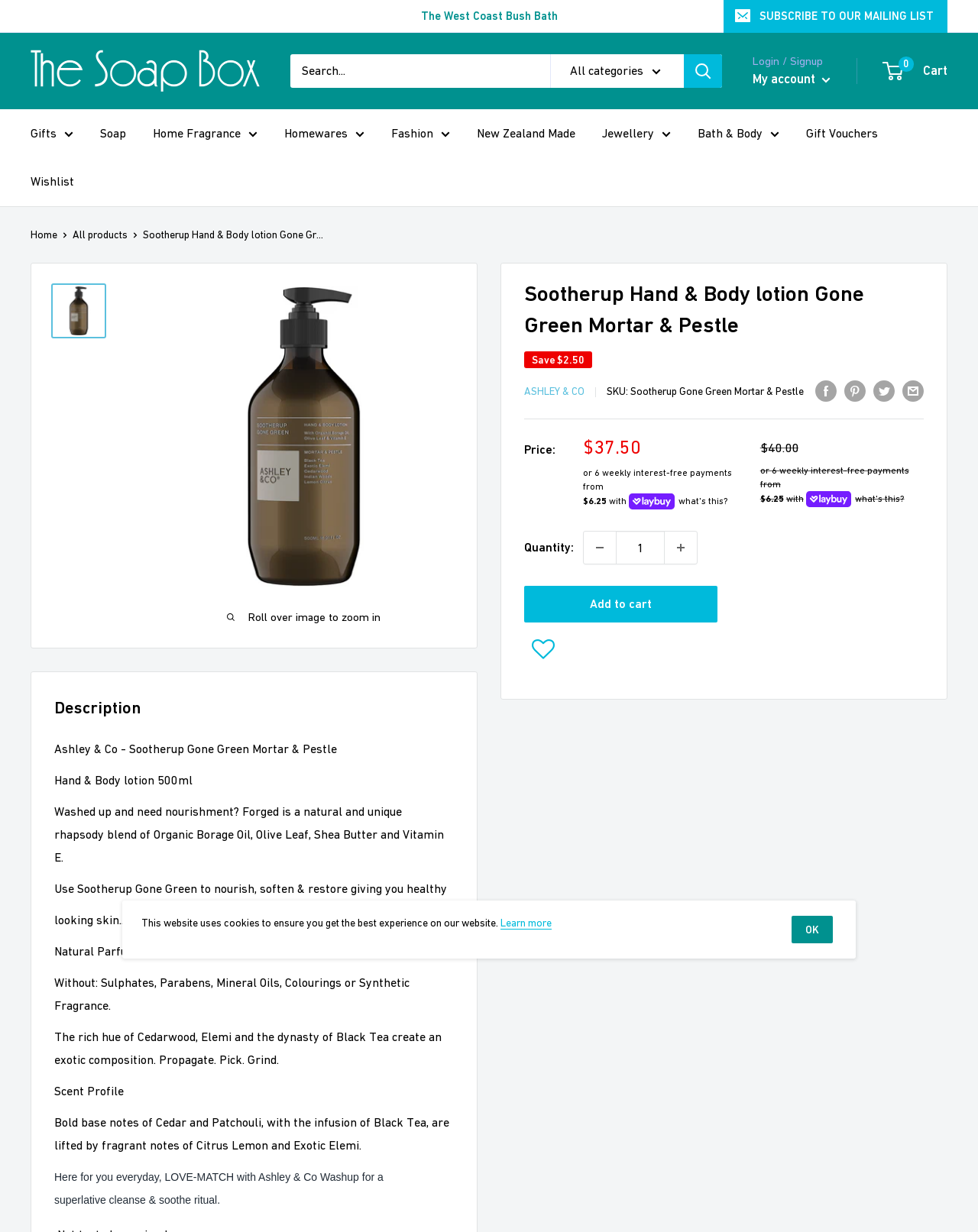Find the bounding box coordinates of the element to click in order to complete the given instruction: "View product details."

[0.157, 0.232, 0.464, 0.476]